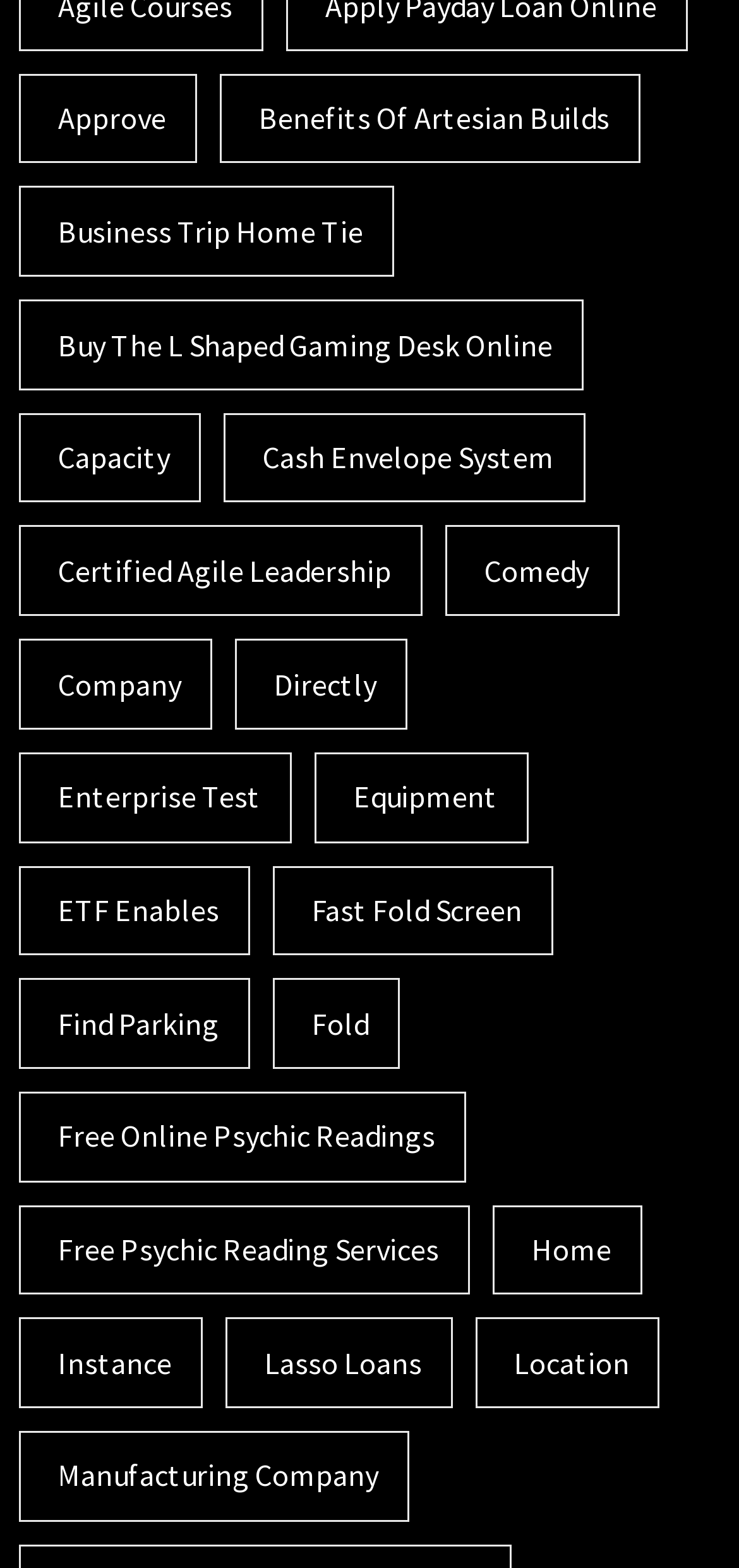Highlight the bounding box coordinates of the element that should be clicked to carry out the following instruction: "Check out 'Free online psychic readings'". The coordinates must be given as four float numbers ranging from 0 to 1, i.e., [left, top, right, bottom].

[0.026, 0.696, 0.63, 0.754]